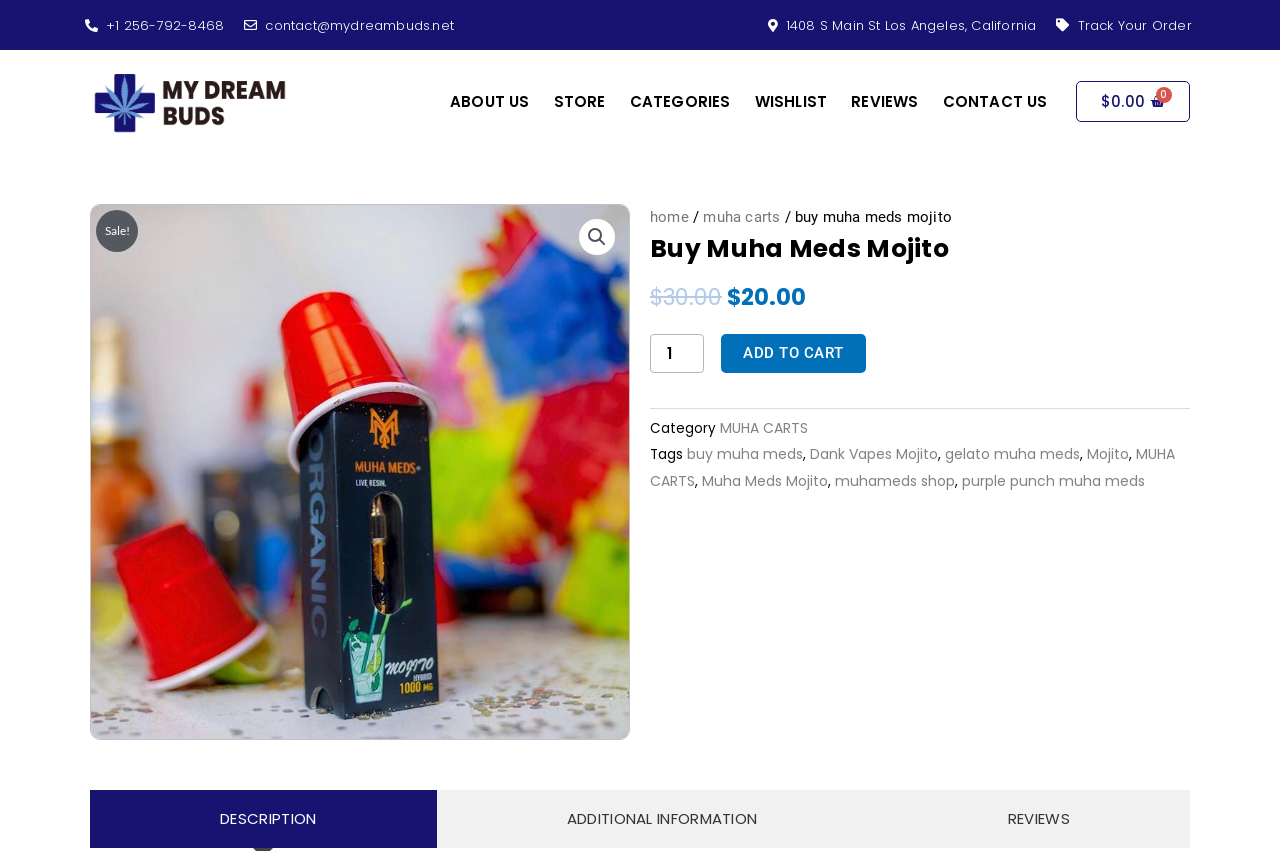Locate the bounding box coordinates of the element's region that should be clicked to carry out the following instruction: "View product description". The coordinates need to be four float numbers between 0 and 1, i.e., [left, top, right, bottom].

[0.07, 0.928, 0.341, 0.996]